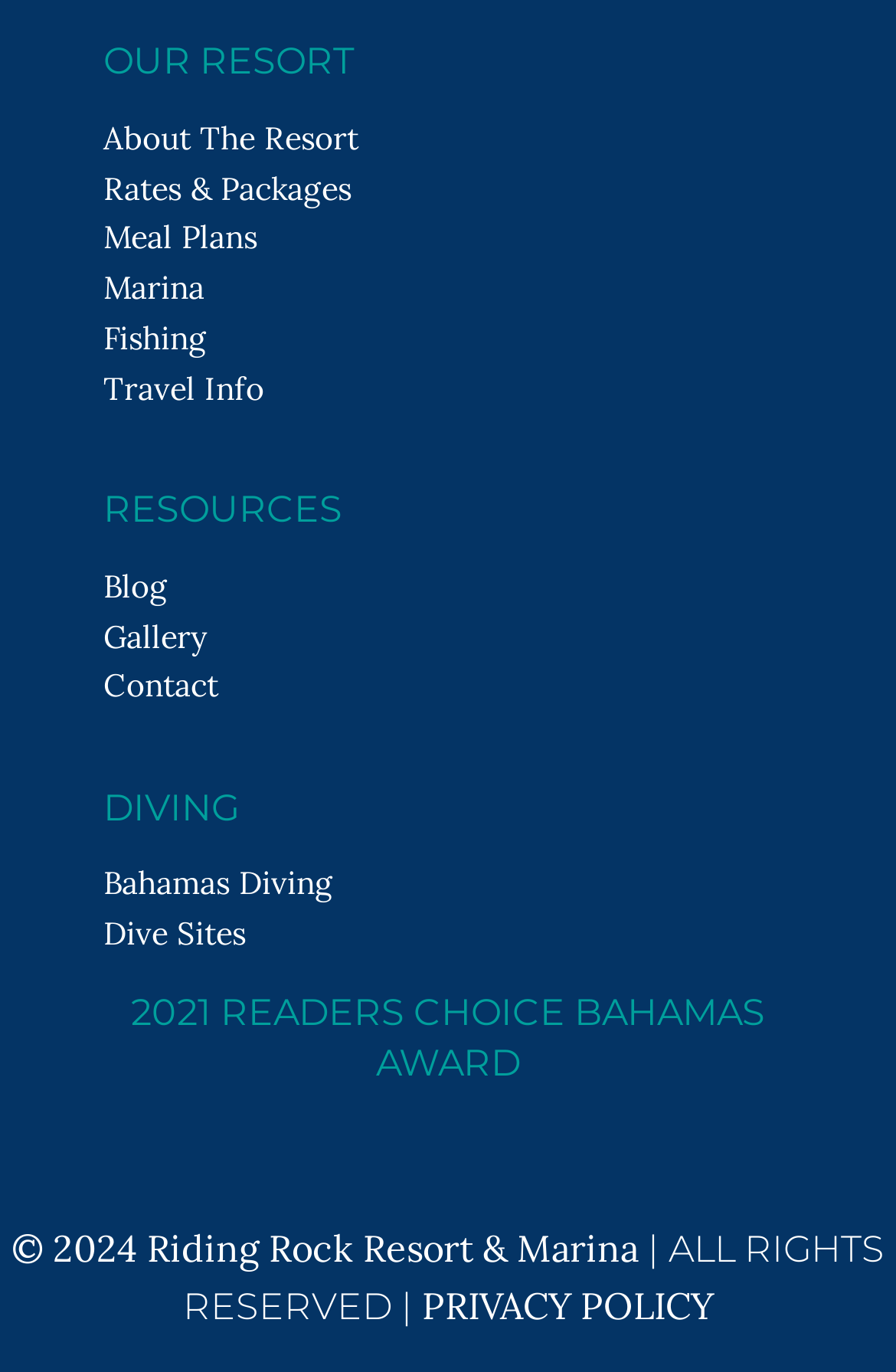Locate the bounding box coordinates of the element that needs to be clicked to carry out the instruction: "Explore the marina". The coordinates should be given as four float numbers ranging from 0 to 1, i.e., [left, top, right, bottom].

[0.115, 0.194, 0.228, 0.225]